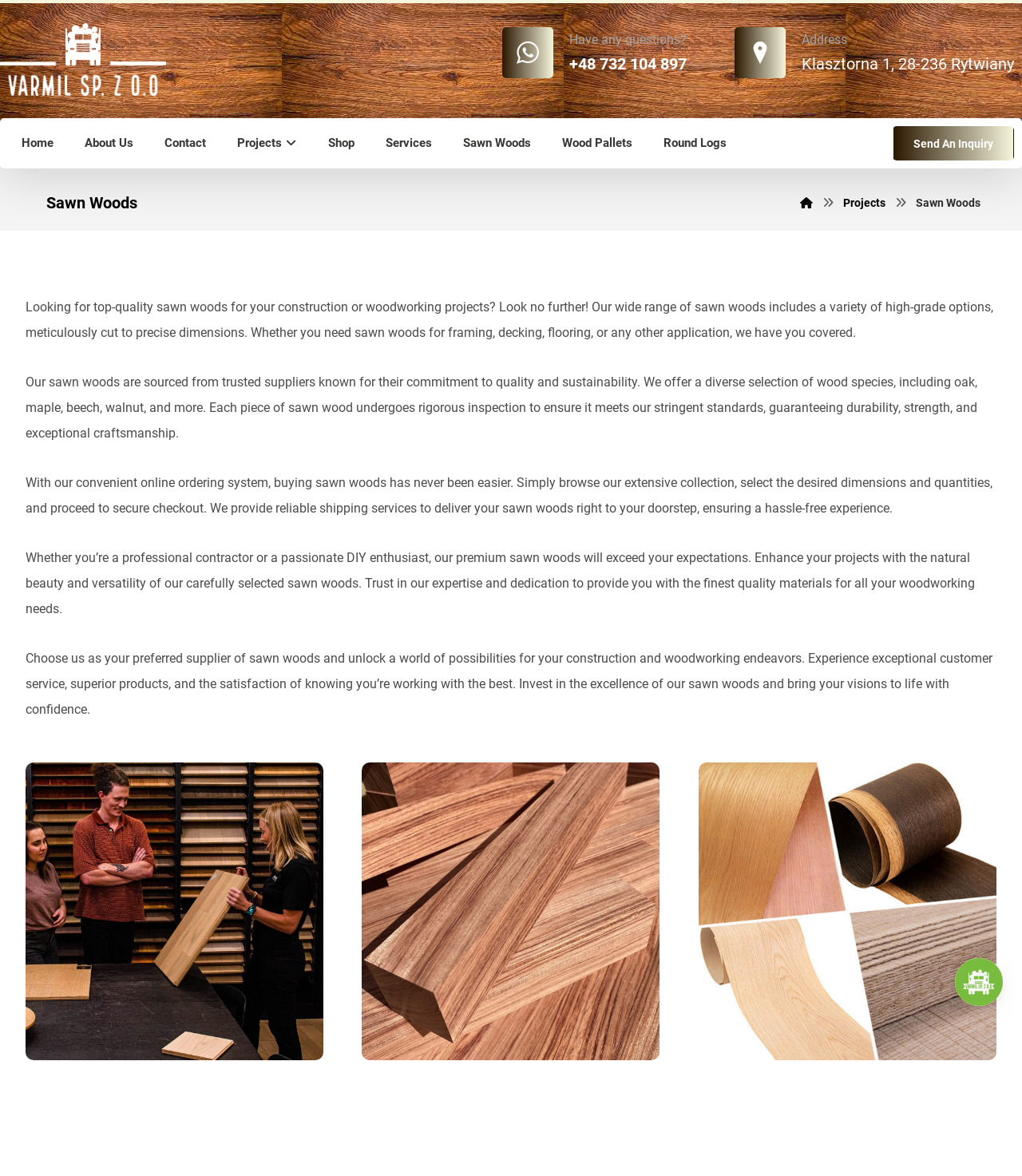Determine the bounding box coordinates of the target area to click to execute the following instruction: "Click on the 'Sawn Woods' link."

[0.44, 0.107, 0.533, 0.136]